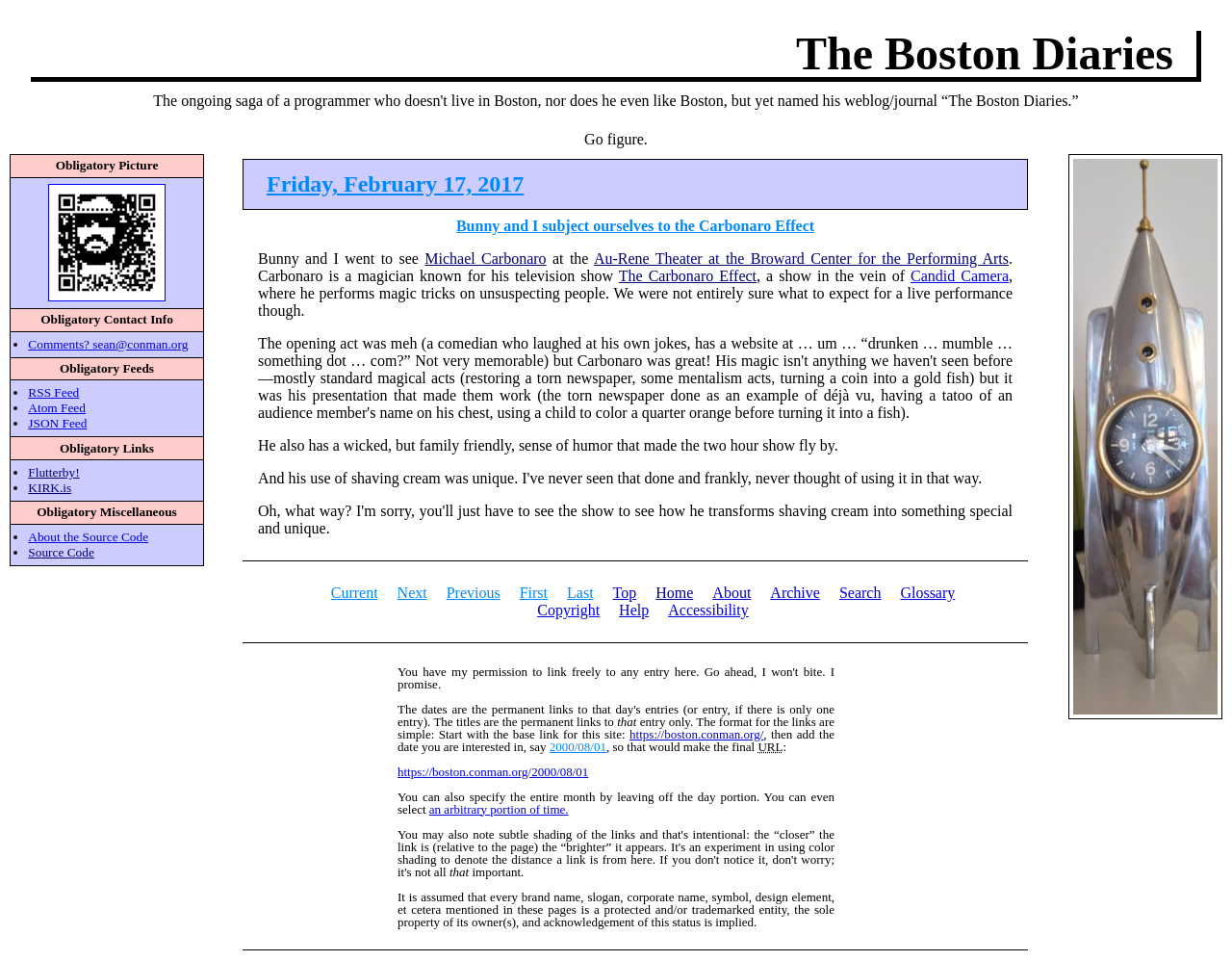Examine the screenshot and answer the question in as much detail as possible: What is the name of the TV show mentioned in the article?

The article states that 'Carbonaro is a magician known for his television show The Carbonaro Effect, a show in the vein of Candid Camera.' This shows that The Carbonaro Effect is the TV show being referred to.